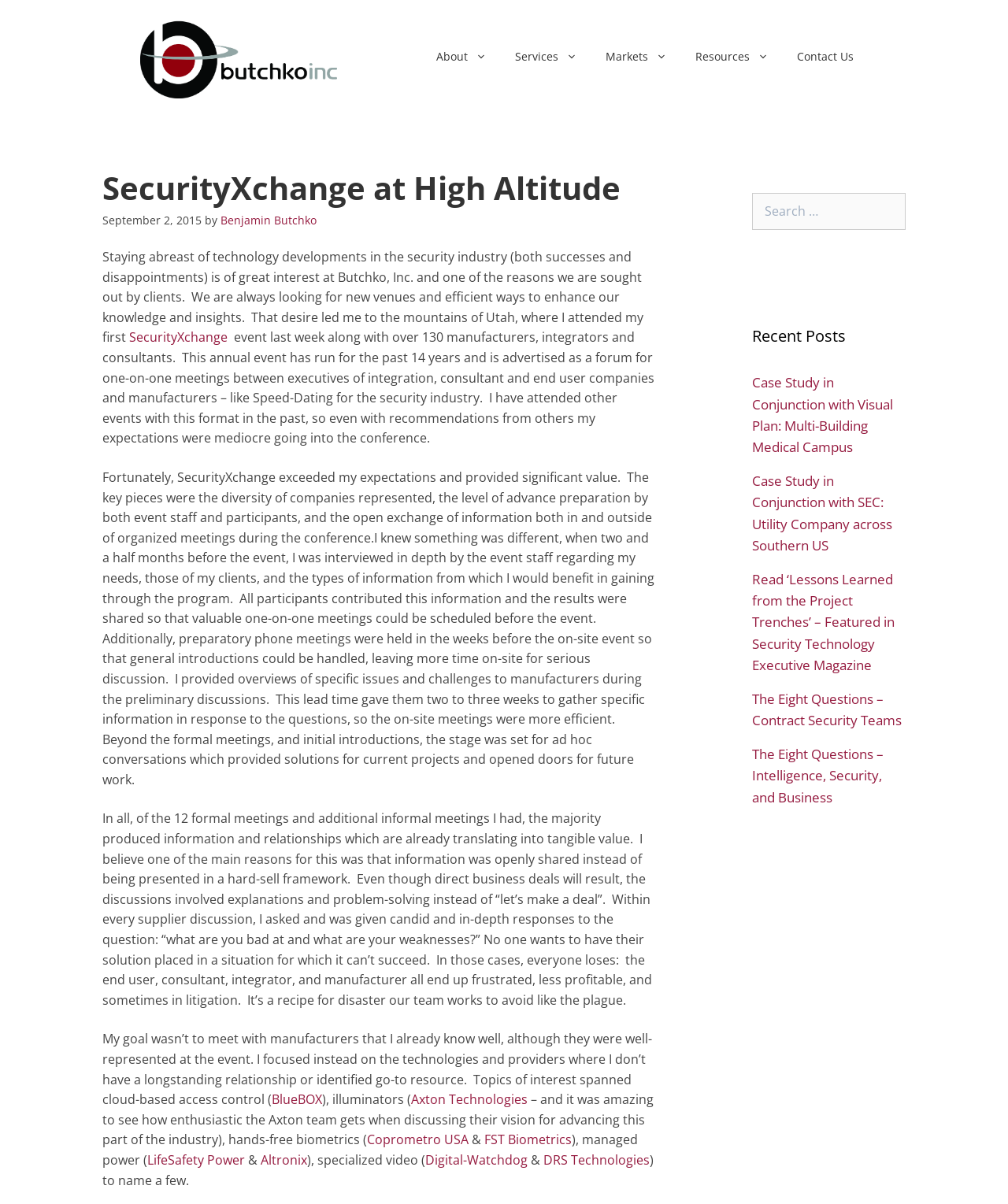Could you highlight the region that needs to be clicked to execute the instruction: "Check the 'Recent Posts' section"?

[0.746, 0.27, 0.898, 0.289]